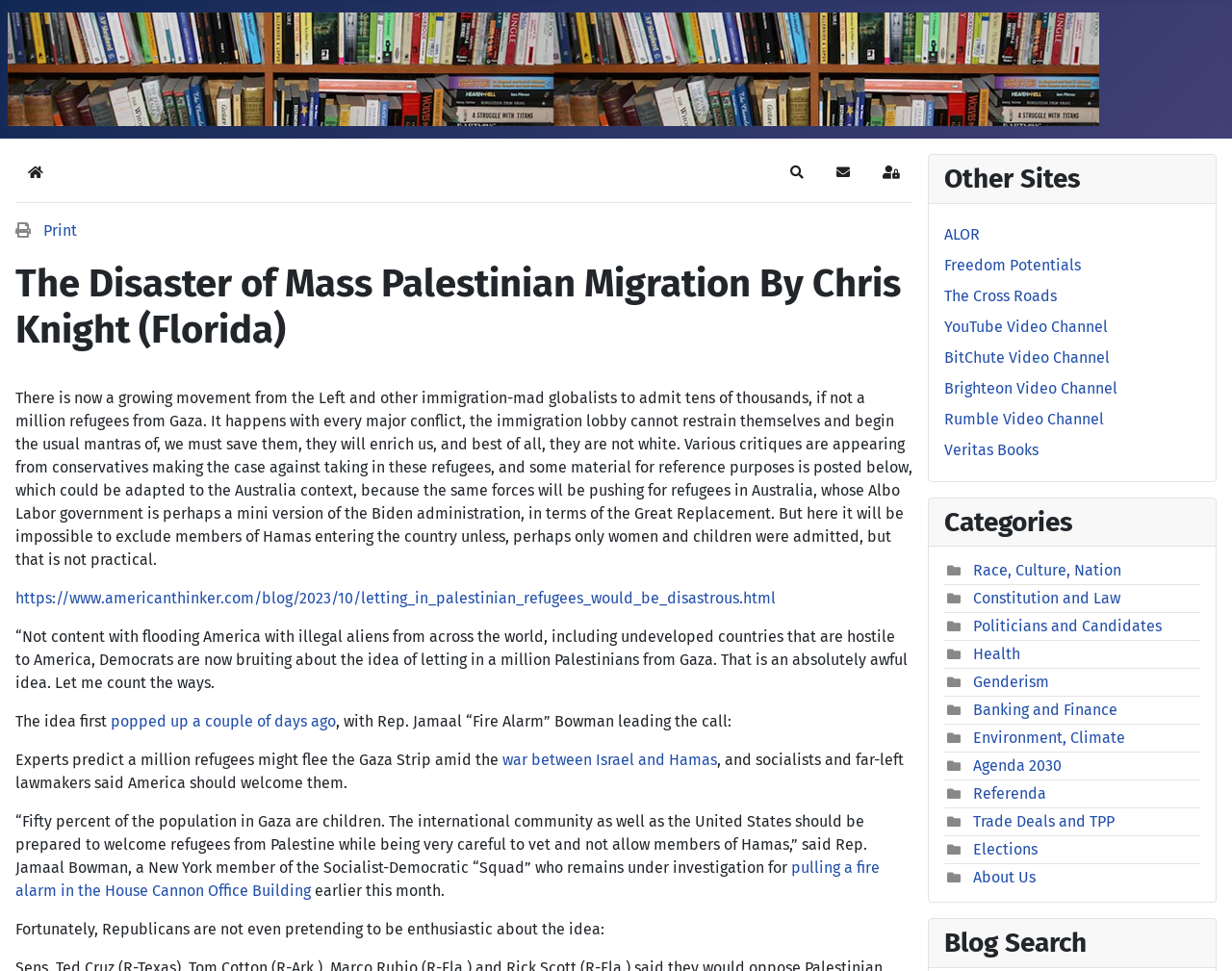Pinpoint the bounding box coordinates of the element you need to click to execute the following instruction: "Read the article about 'Letting in Palestinian Refugees Would Be Disastrous'". The bounding box should be represented by four float numbers between 0 and 1, in the format [left, top, right, bottom].

[0.012, 0.607, 0.63, 0.625]